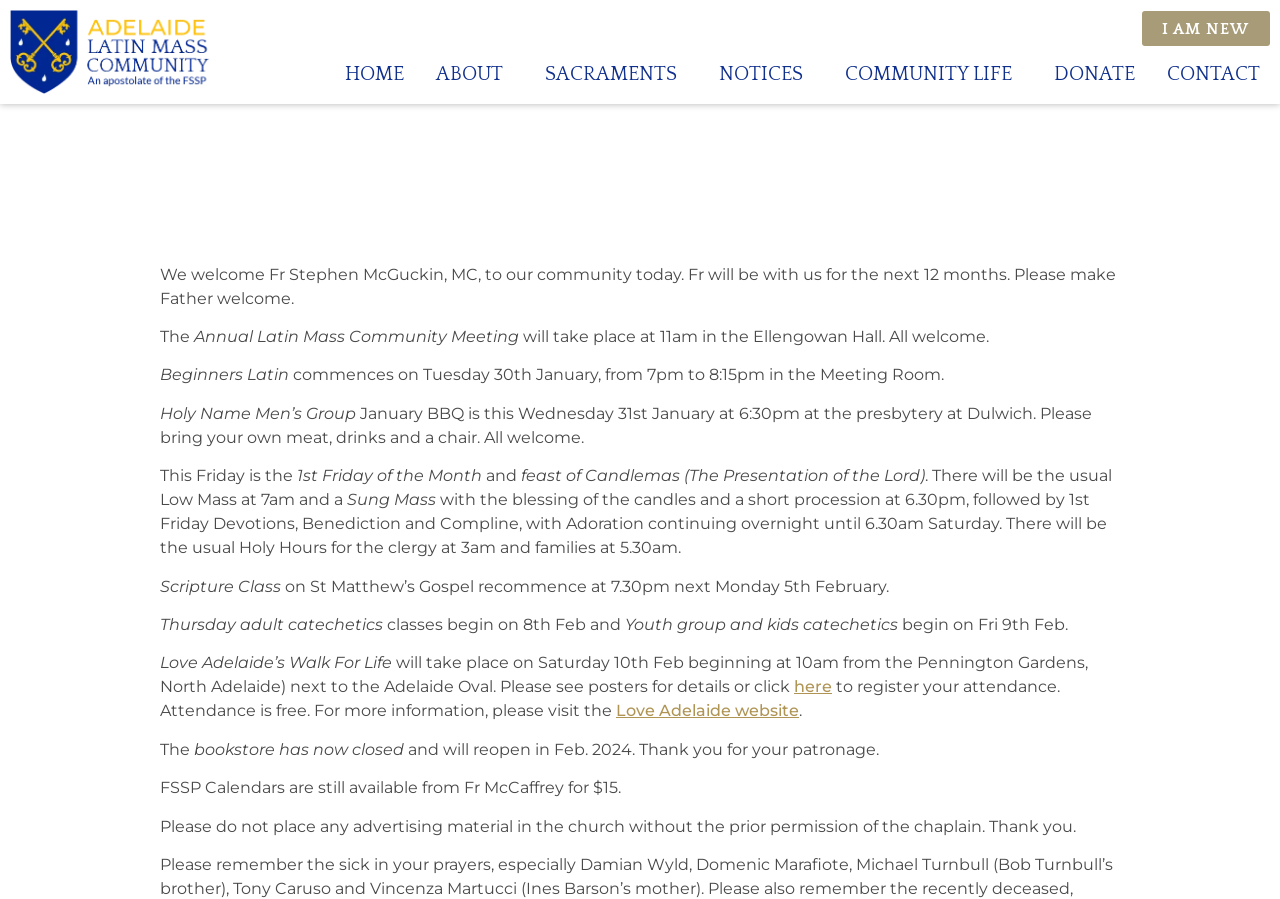Your task is to extract the text of the main heading from the webpage.

Weekly Highlights for 28 January 2024 – 3 February 2024